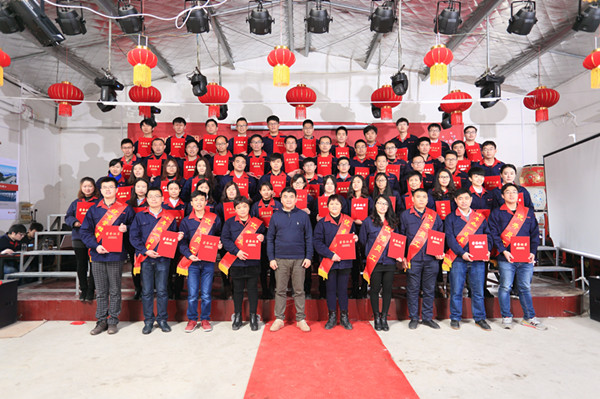Provide a one-word or one-phrase answer to the question:
How many individuals are in the group?

Over 70